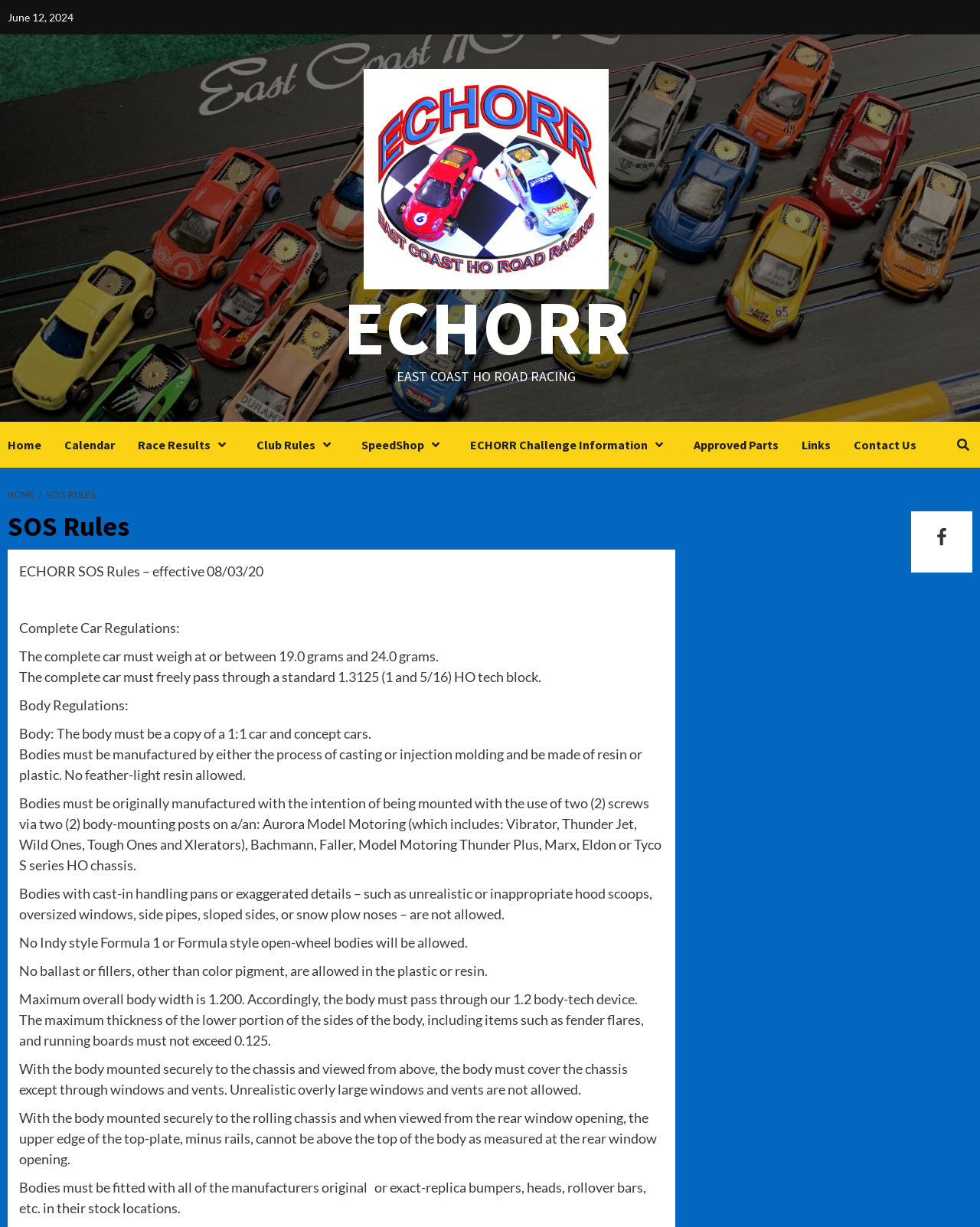What is the purpose of the 'SOS Rules' page?
Answer with a single word or phrase by referring to the visual content.

To display car regulations